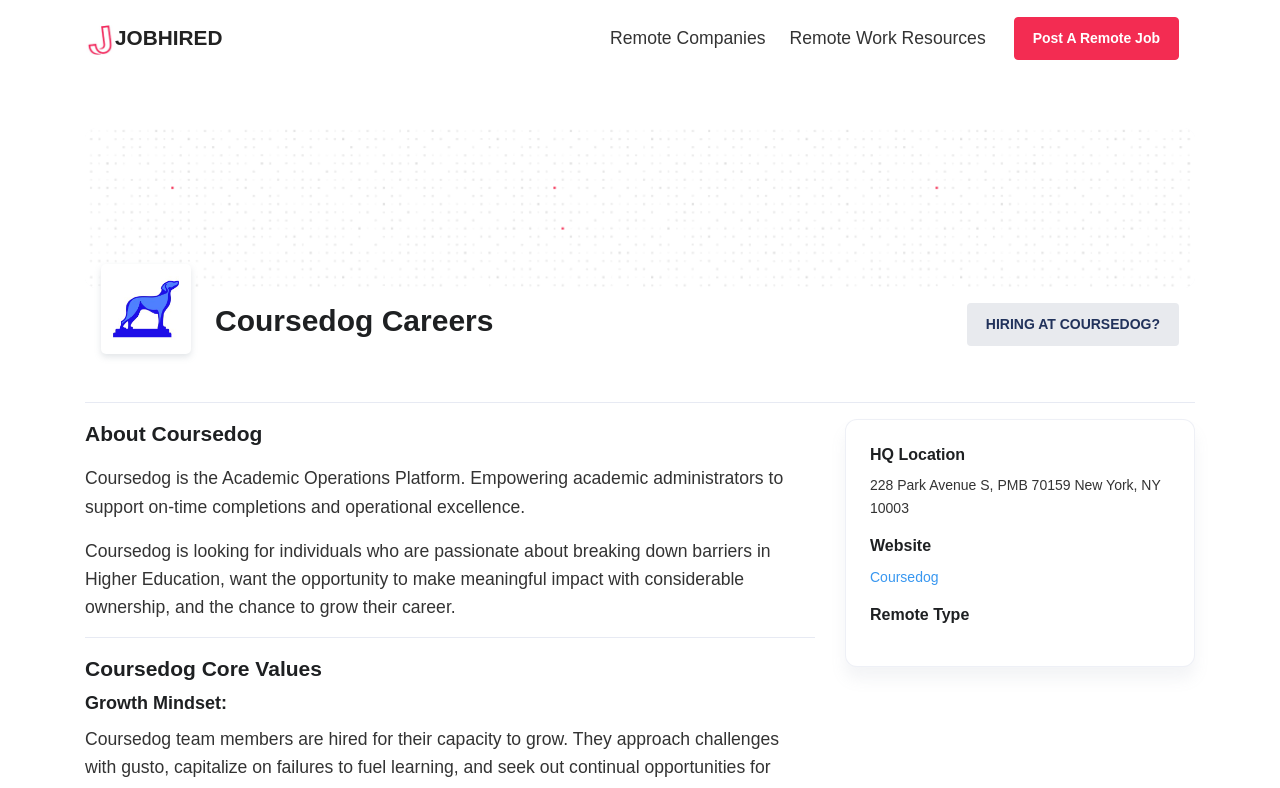What is the location of Coursedog HQ?
Can you provide a detailed and comprehensive answer to the question?

The location of Coursedog HQ is mentioned on the webpage as 228 Park Avenue S, PMB 70159 New York, NY 10003, which is the headquarters of the company.